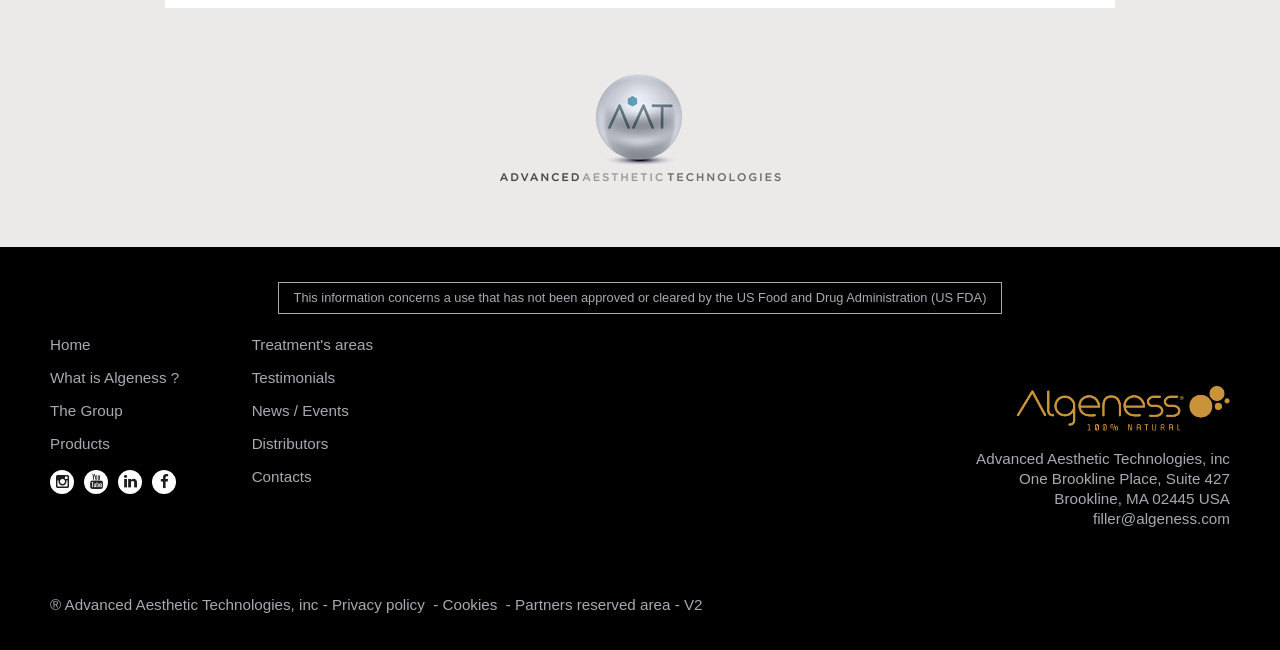Identify and provide the bounding box for the element described by: "Treatment's areas".

[0.197, 0.506, 0.331, 0.557]